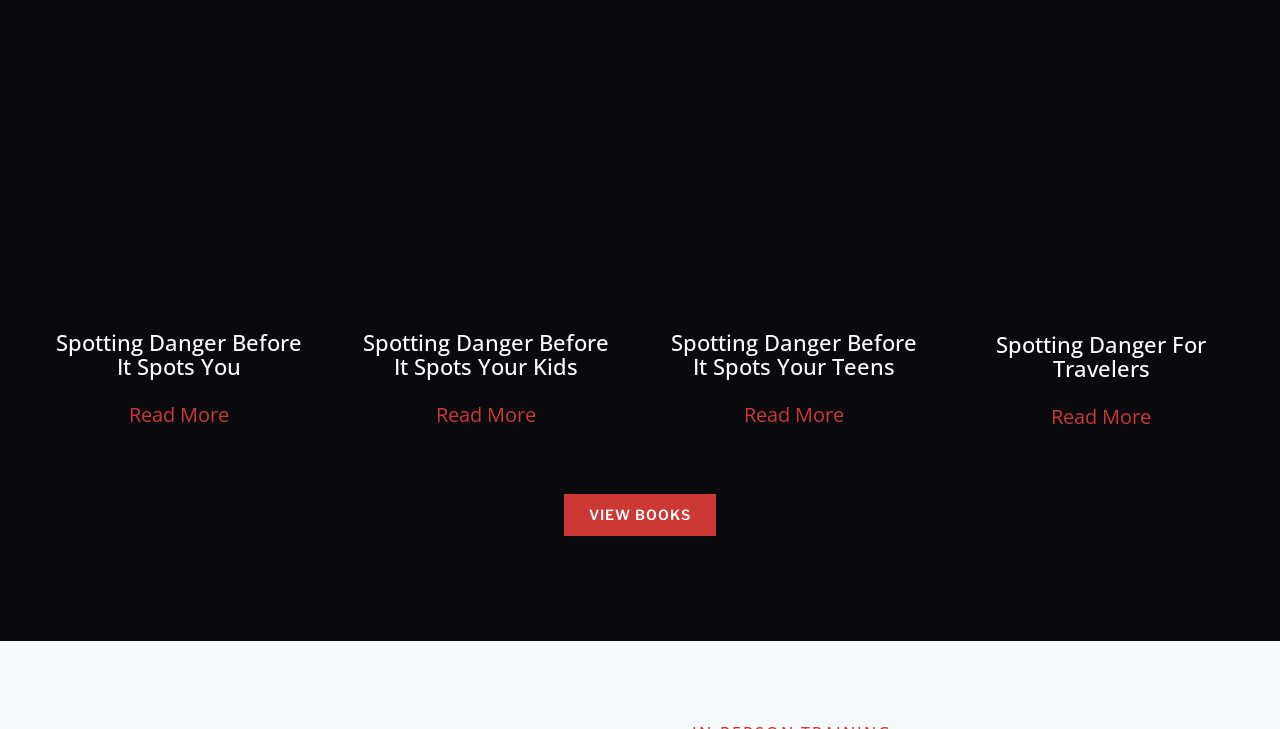Please identify the bounding box coordinates of the element I need to click to follow this instruction: "View books".

[0.441, 0.677, 0.559, 0.736]